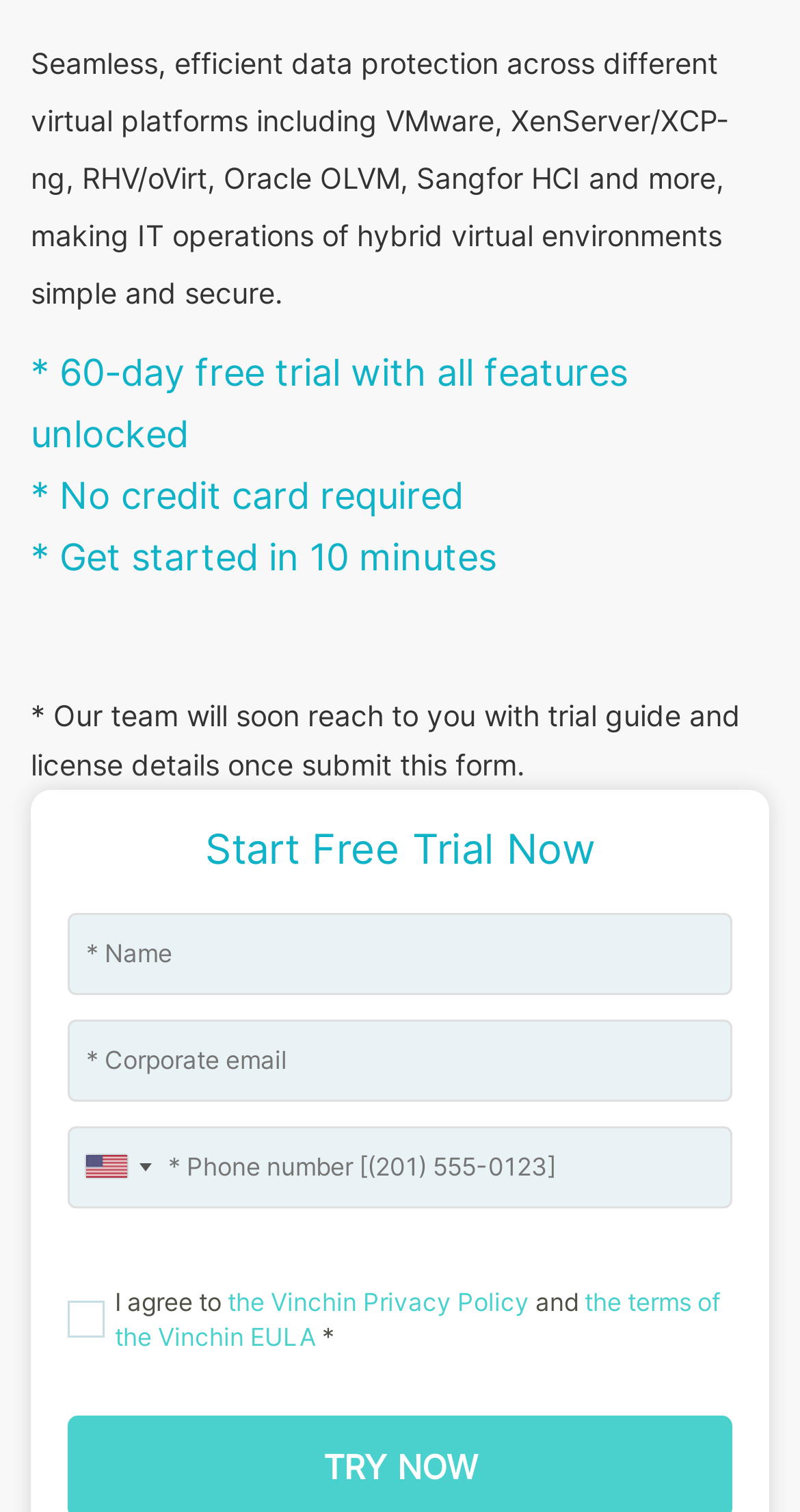How long does it take to get started with the trial?
Based on the visual, give a brief answer using one word or a short phrase.

10 minutes